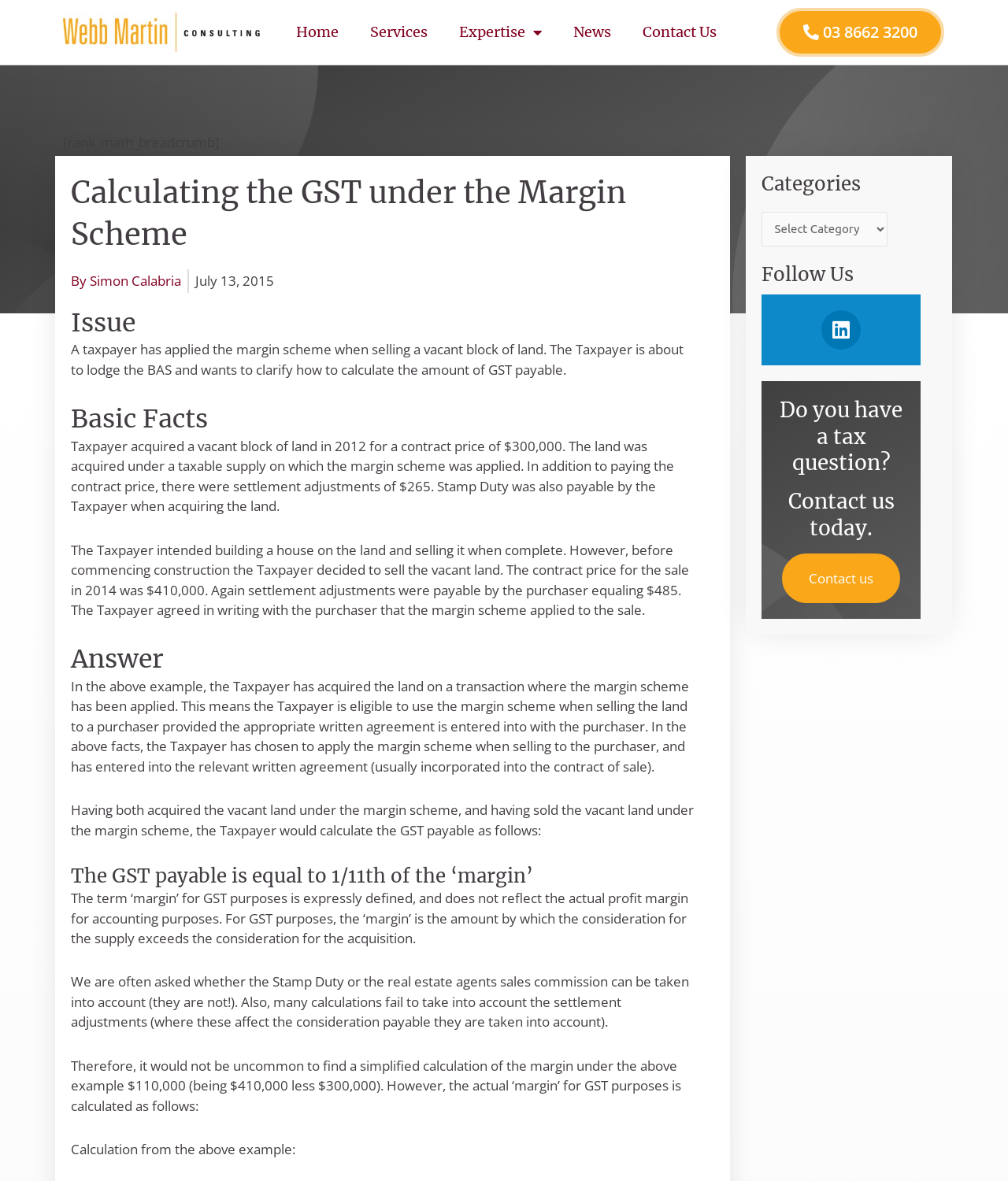Kindly determine the bounding box coordinates for the area that needs to be clicked to execute this instruction: "Click the 'Contact Us' link".

[0.638, 0.011, 0.711, 0.044]